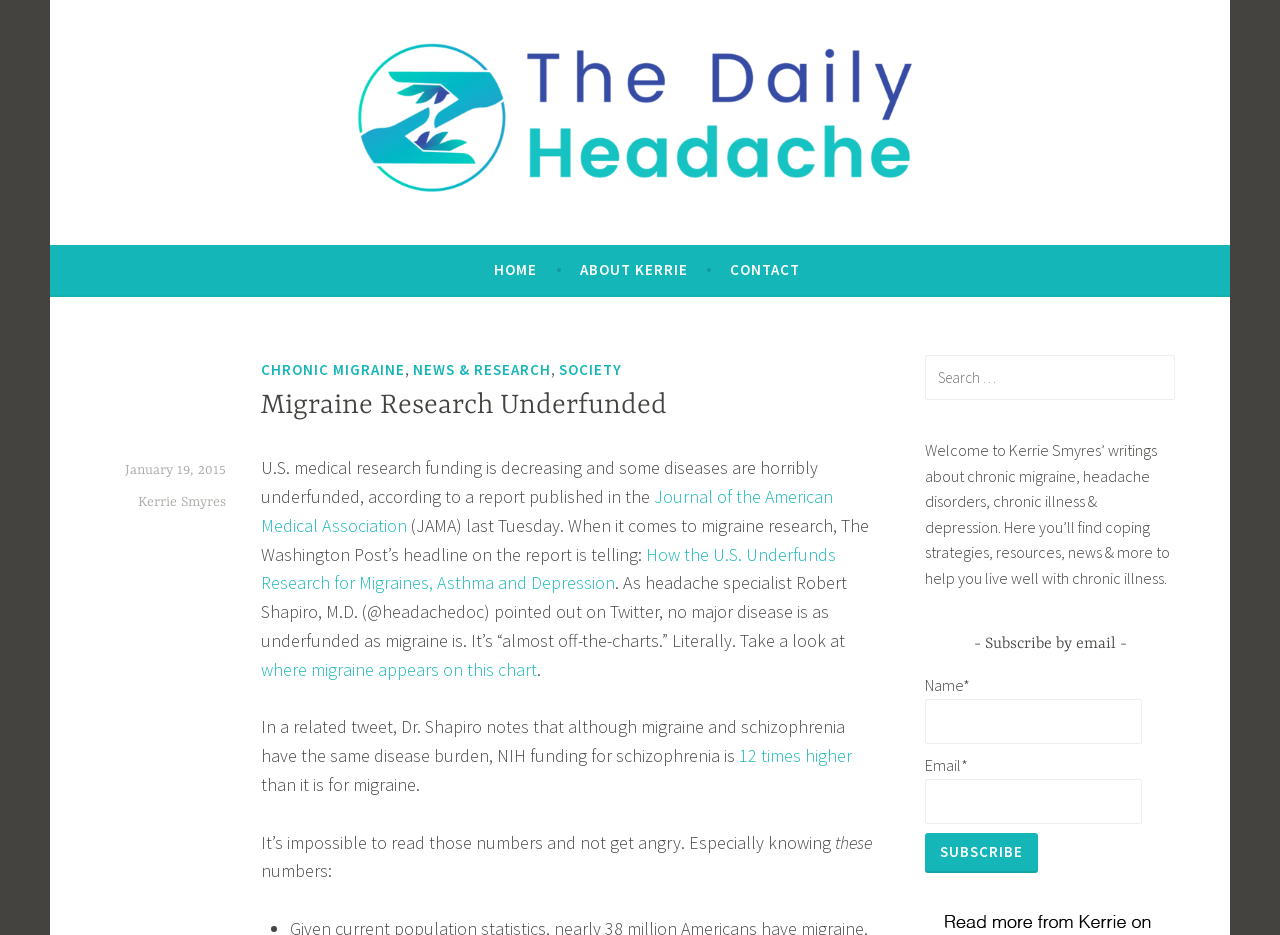Given the webpage screenshot and the description, determine the bounding box coordinates (top-left x, top-left y, bottom-right x, bottom-right y) that define the location of the UI element matching this description: title="Next Topic"

None